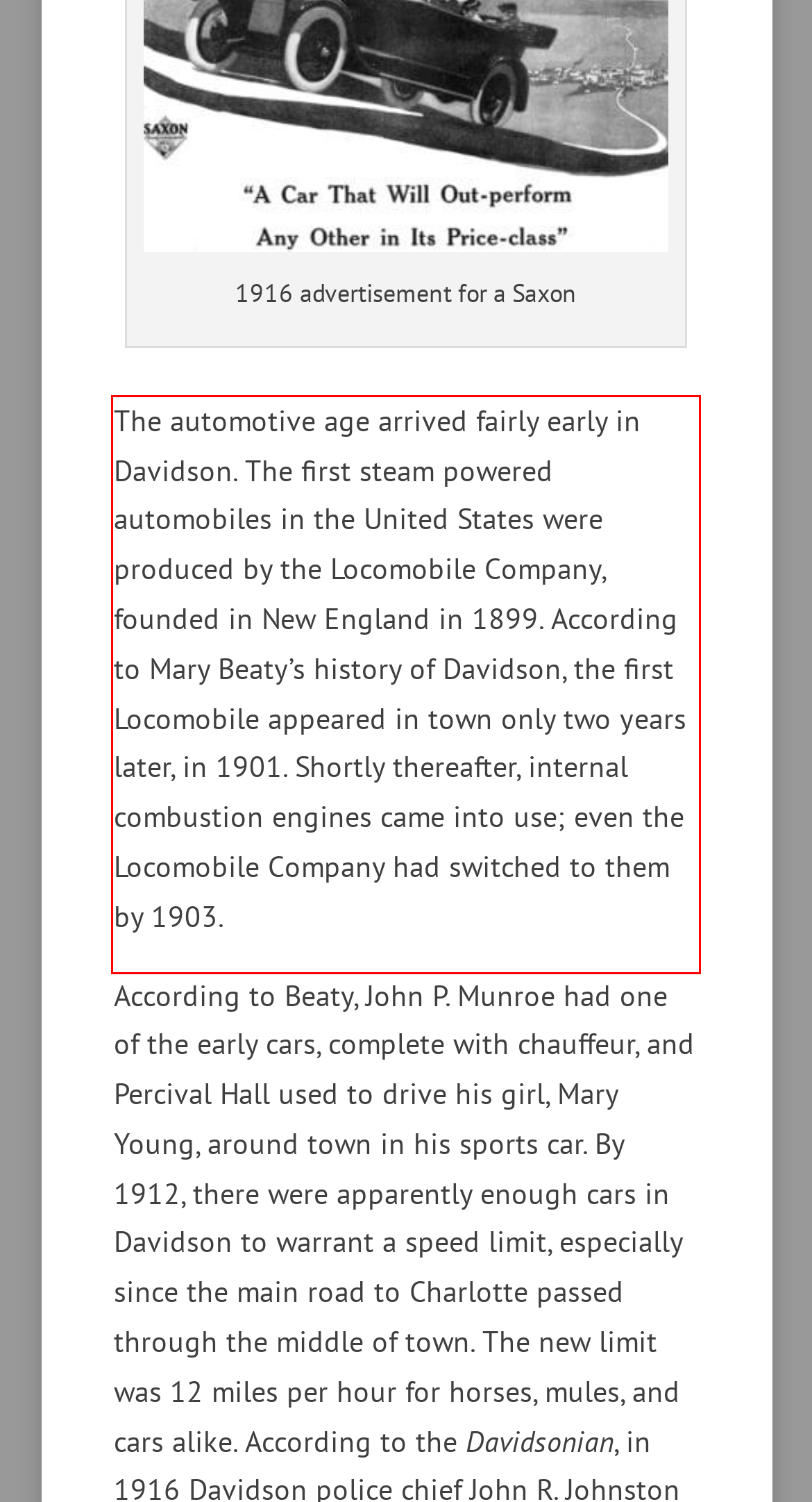You are provided with a screenshot of a webpage containing a red bounding box. Please extract the text enclosed by this red bounding box.

The automotive age arrived fairly early in Davidson. The first steam powered automobiles in the United States were produced by the Locomobile Company, founded in New England in 1899. According to Mary Beaty’s history of Davidson, the first Locomobile appeared in town only two years later, in 1901. Shortly thereafter, internal combustion engines came into use; even the Locomobile Company had switched to them by 1903.